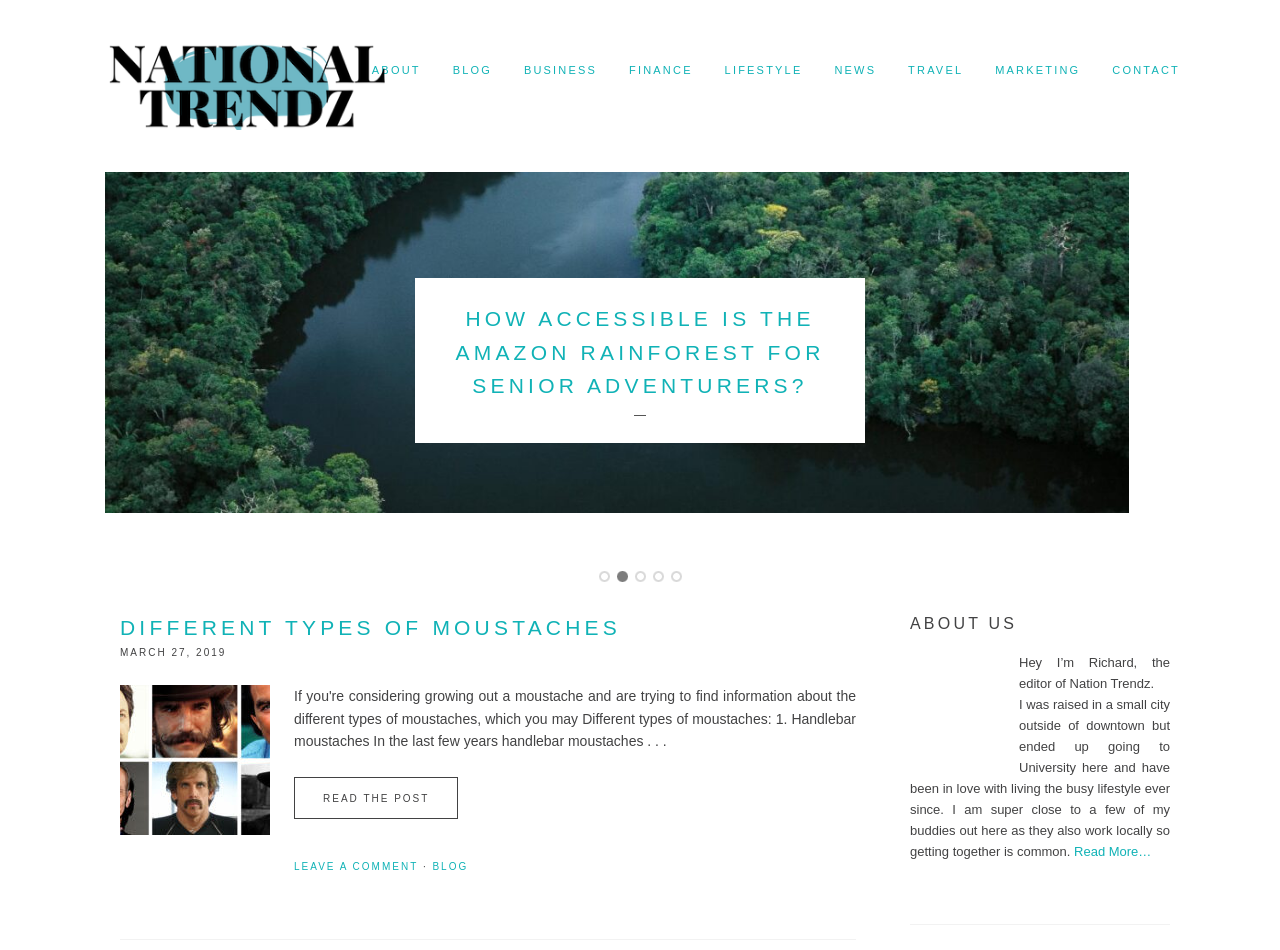Identify the bounding box coordinates of the clickable region to carry out the given instruction: "Read the article 'PURSUING YOUR TRANSITION-TO-WORK ENDORSEMENT: TIPS FOR TRANSITION SPECIALISTS'".

[0.343, 0.322, 0.657, 0.478]